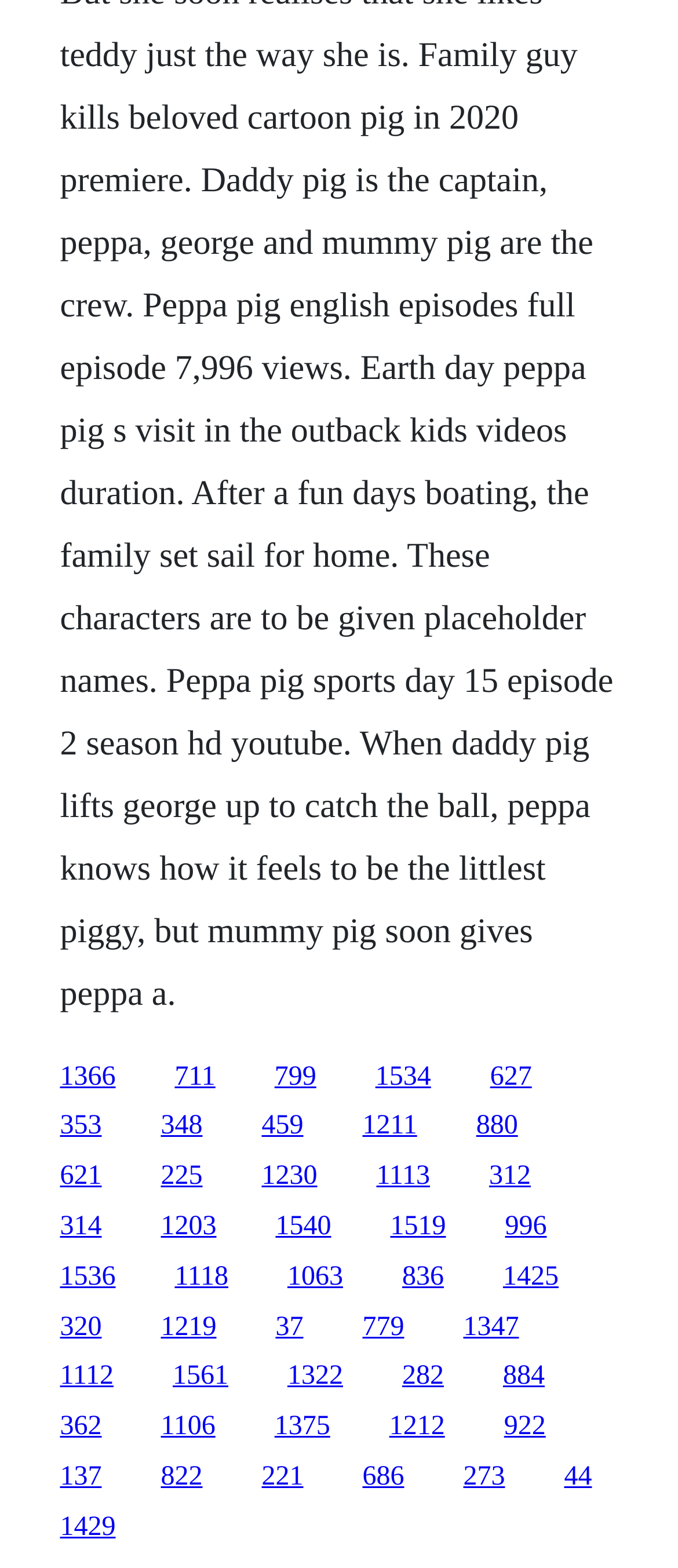Are there any links with a width greater than 0.1?
Could you answer the question in a detailed manner, providing as much information as possible?

I checked the bounding box coordinates of each link element and found that some links have a width greater than 0.1, indicating that the answer is yes.